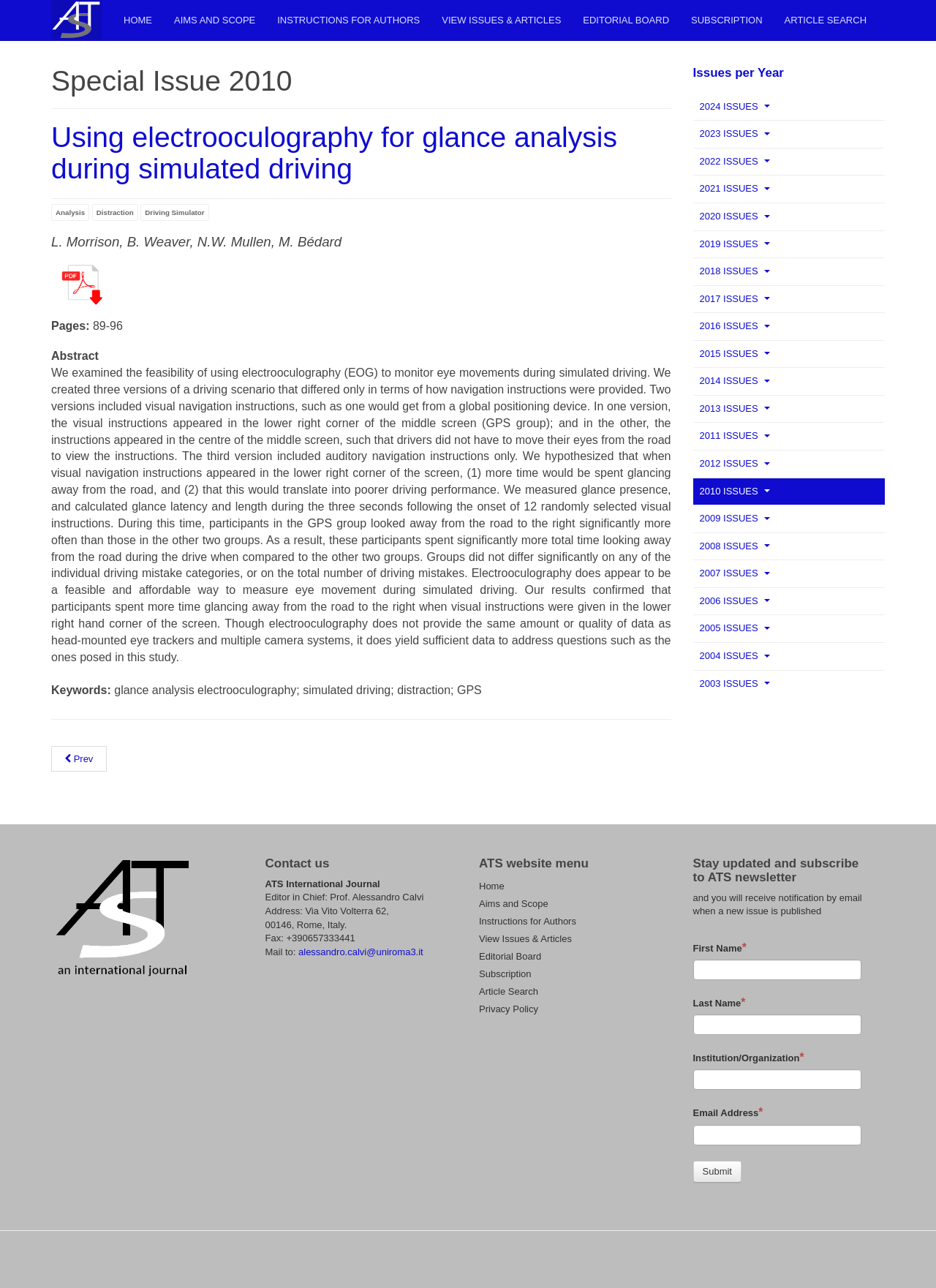What is the keyword related to driving?
Please ensure your answer is as detailed and informative as possible.

The keyword related to driving can be found in the StaticText element with the text 'Keywords: glance analysis electrooculography; simulated driving; distraction; GPS' located below the abstract, with a bounding box of [0.122, 0.531, 0.515, 0.541].